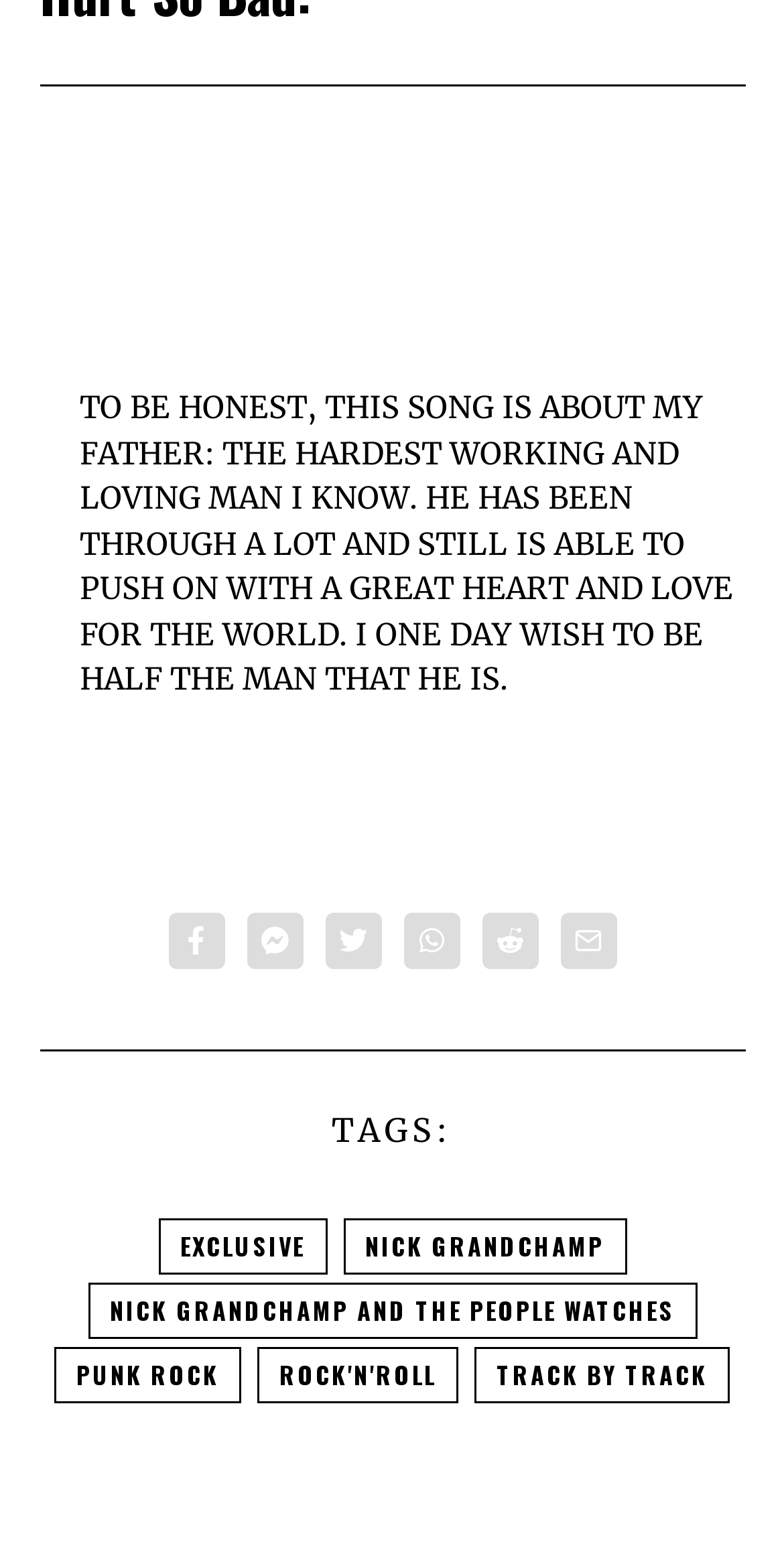What is the name of the artist or band?
Give a thorough and detailed response to the question.

The webpage mentions 'NICK GRANDCHAMP' and 'NICK GRANDCHAMP AND THE PEOPLE WATCHES' as tags, indicating that Nick Grandchamp is the artist or band being referred to.